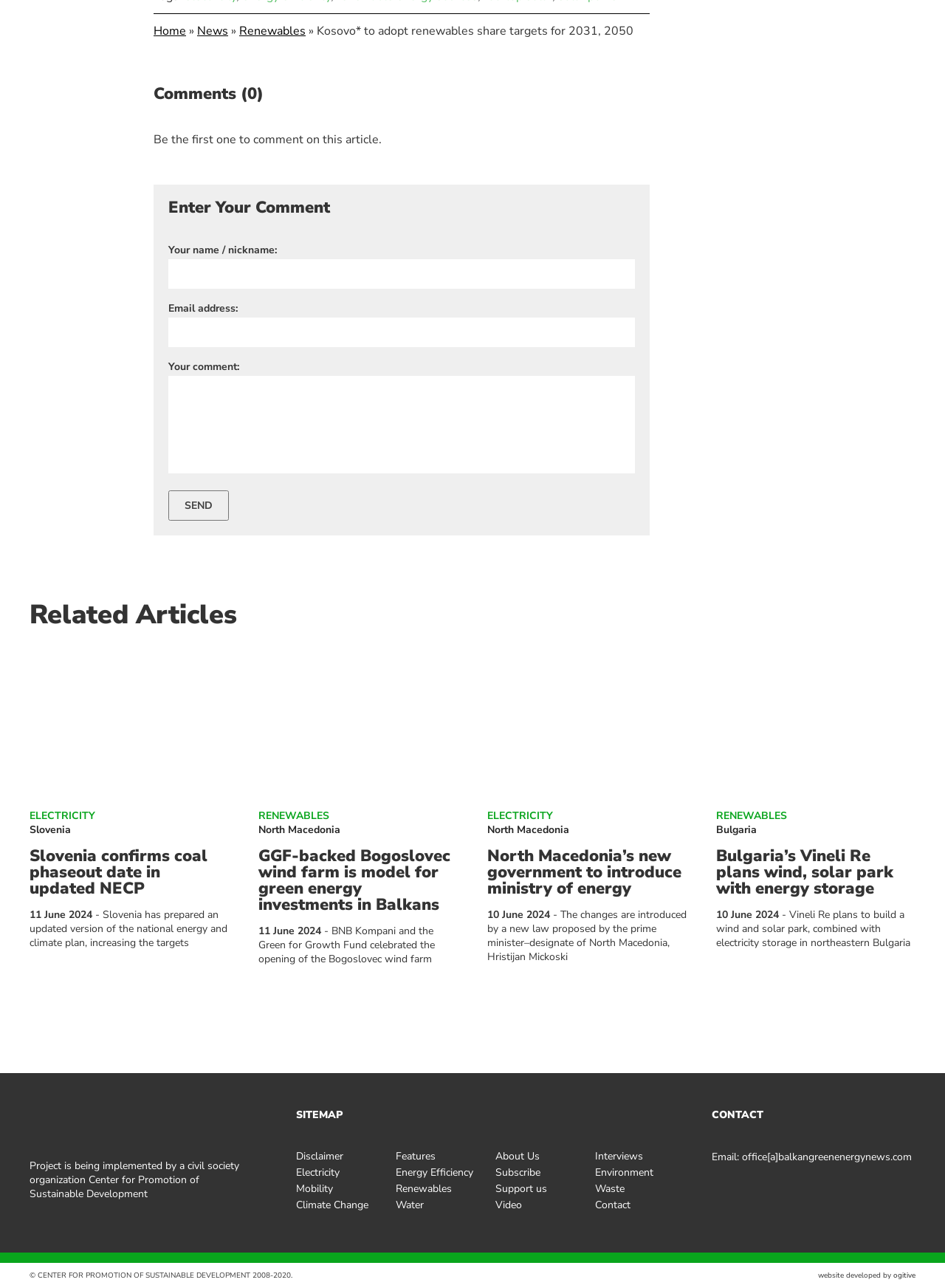Please give a succinct answer to the question in one word or phrase:
What is the purpose of the textbox labeled 'Your name / nickname:'?

To enter name or nickname